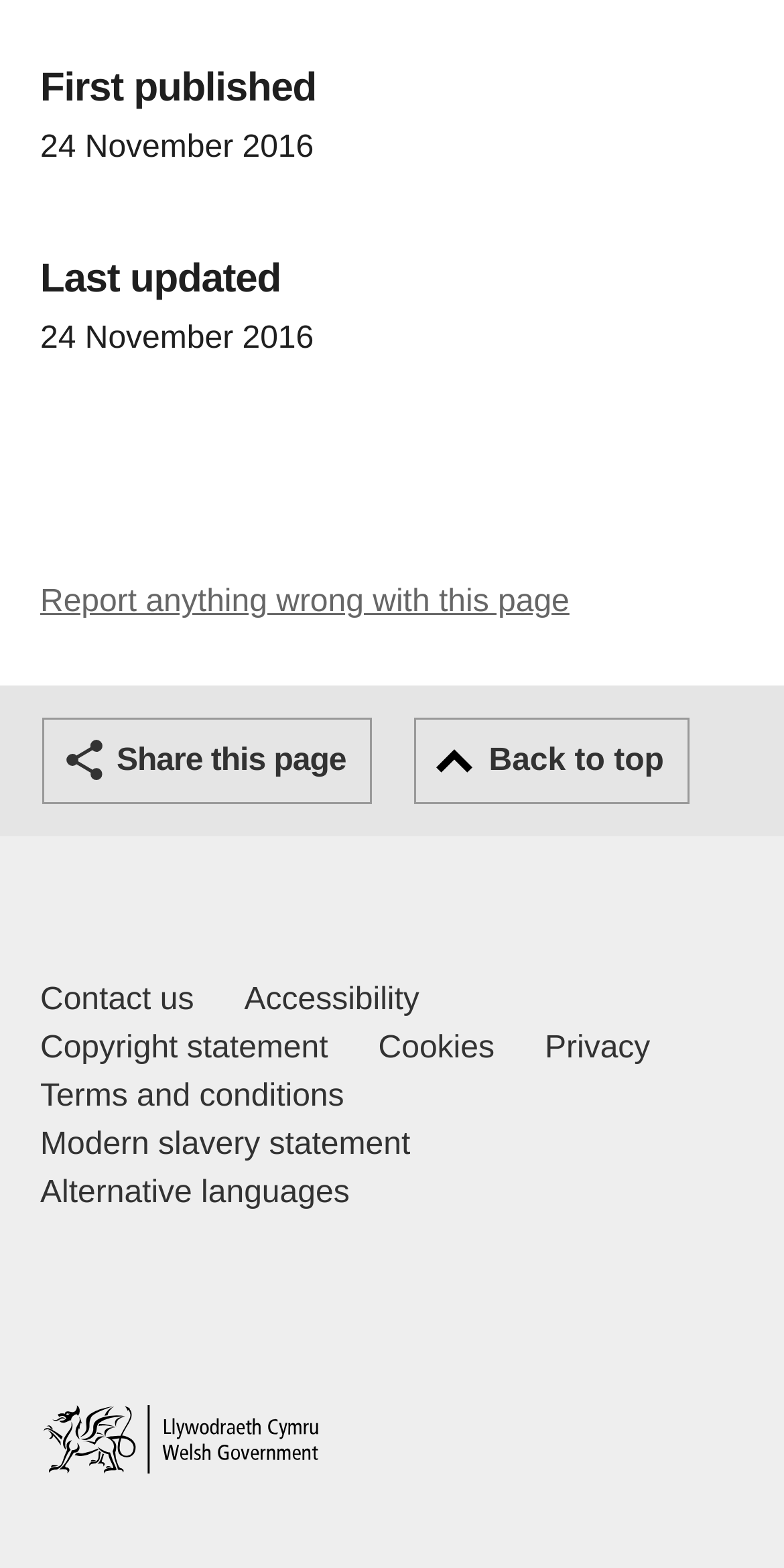Determine the bounding box coordinates of the region to click in order to accomplish the following instruction: "Go back to top". Provide the coordinates as four float numbers between 0 and 1, specifically [left, top, right, bottom].

[0.529, 0.458, 0.88, 0.513]